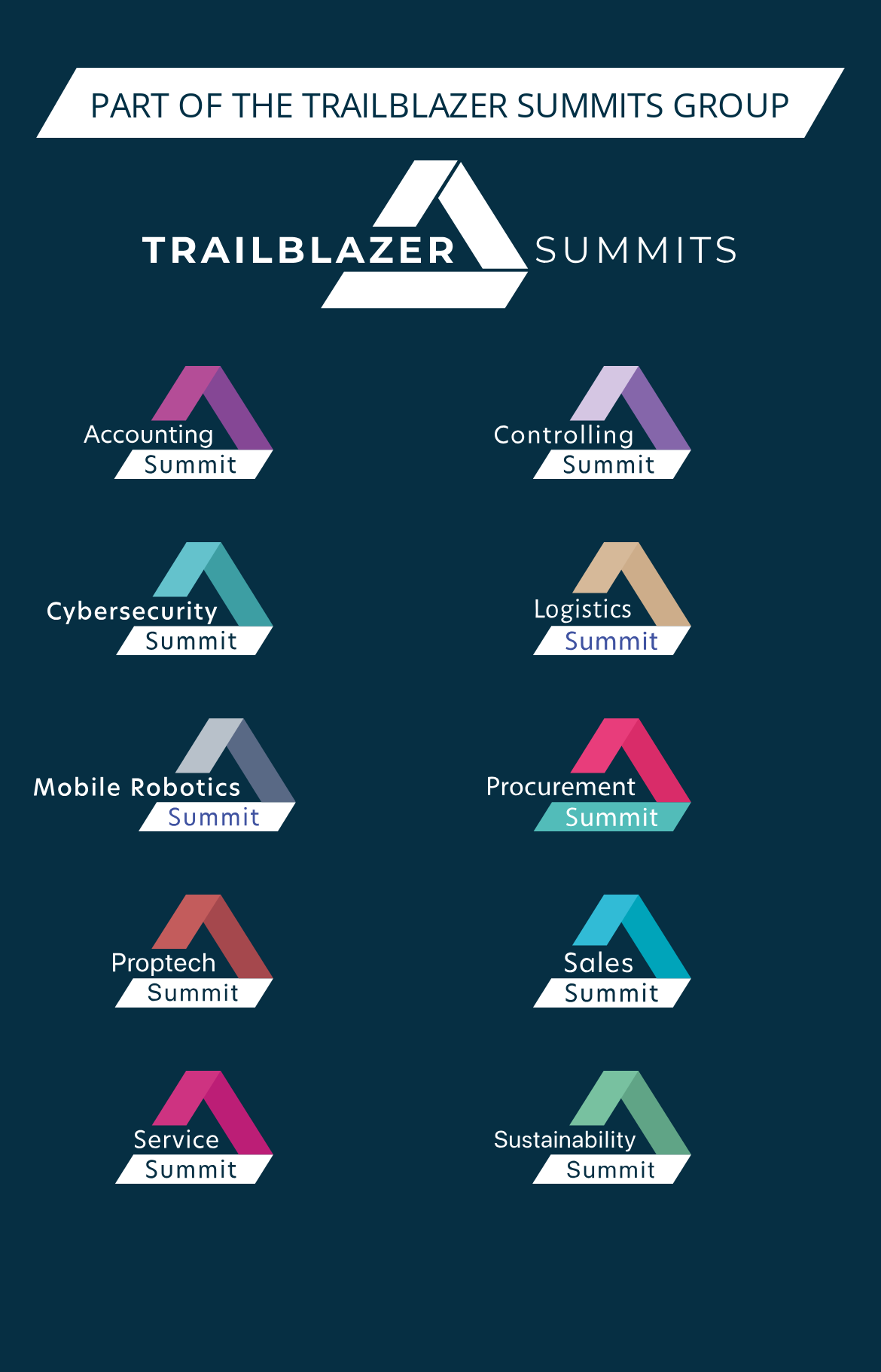Give a short answer using one word or phrase for the question:
How many event categories are listed on the webpage?

9